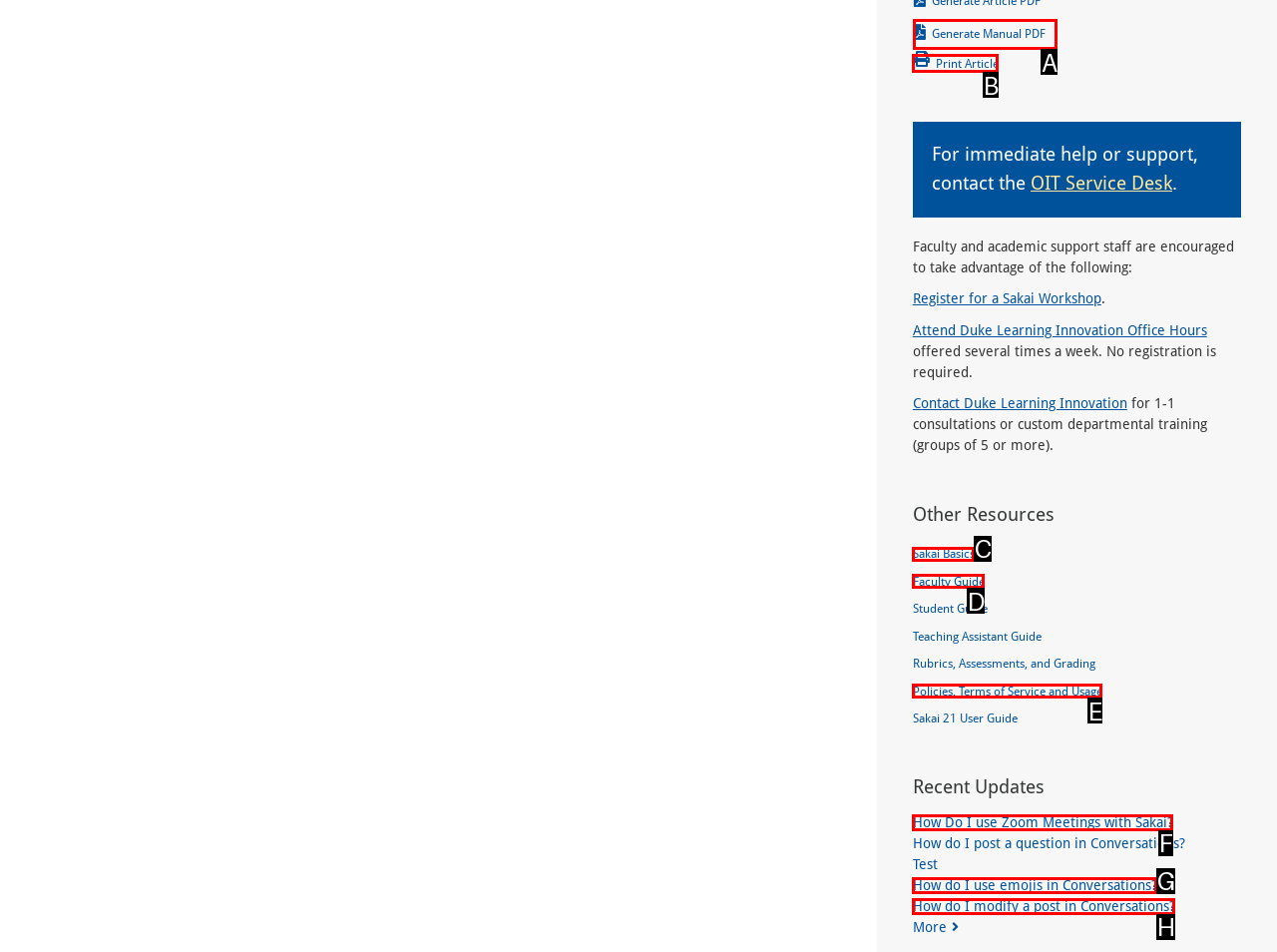Decide which letter you need to select to fulfill the task: Generate a manual PDF
Answer with the letter that matches the correct option directly.

A